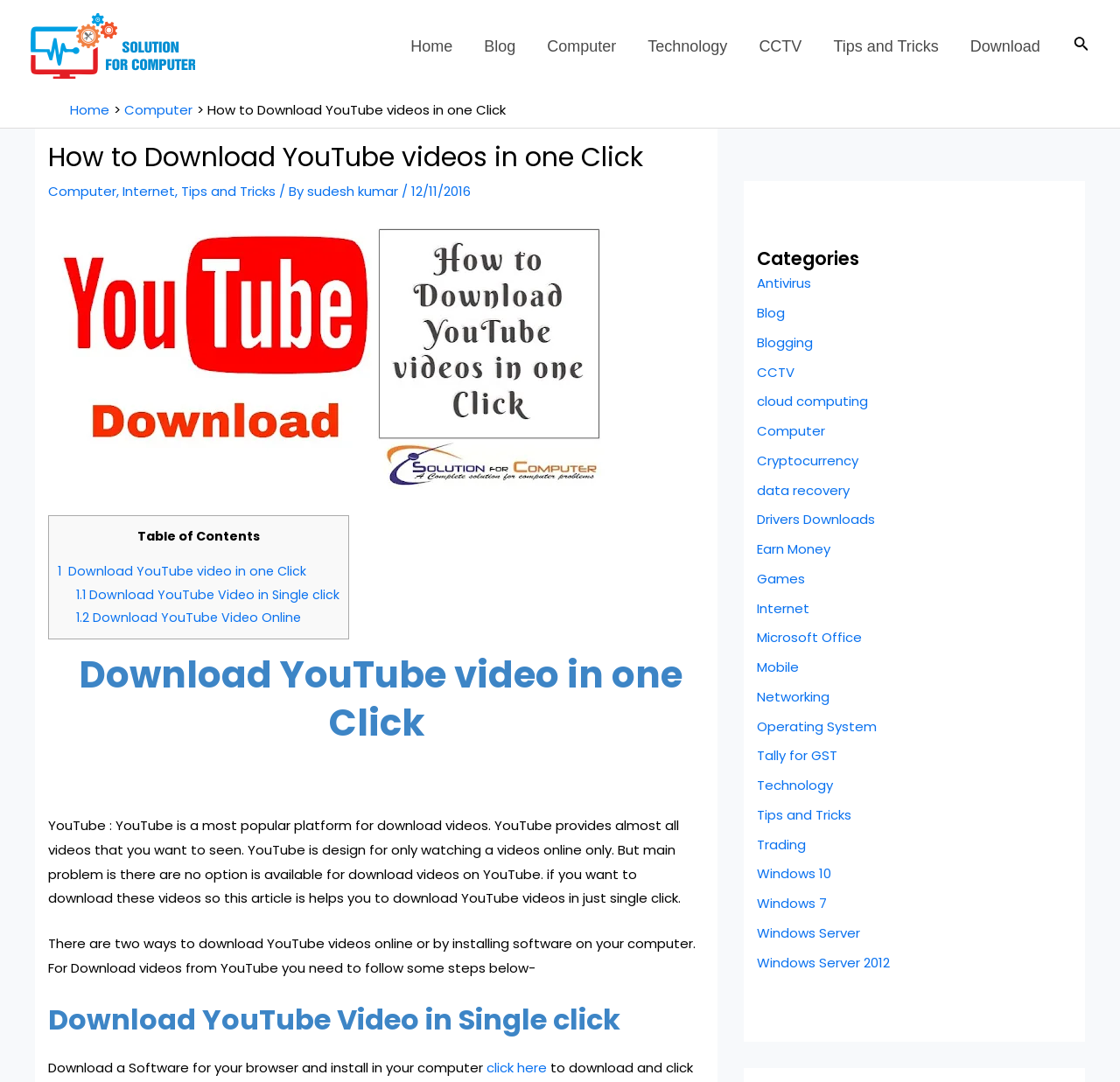Examine the image and give a thorough answer to the following question:
How many categories are listed in the sidebar?

The sidebar lists 24 categories, including 'Antivirus', 'Blog', 'Blogging', and so on, which can be counted by examining the links under the 'Categories' heading.